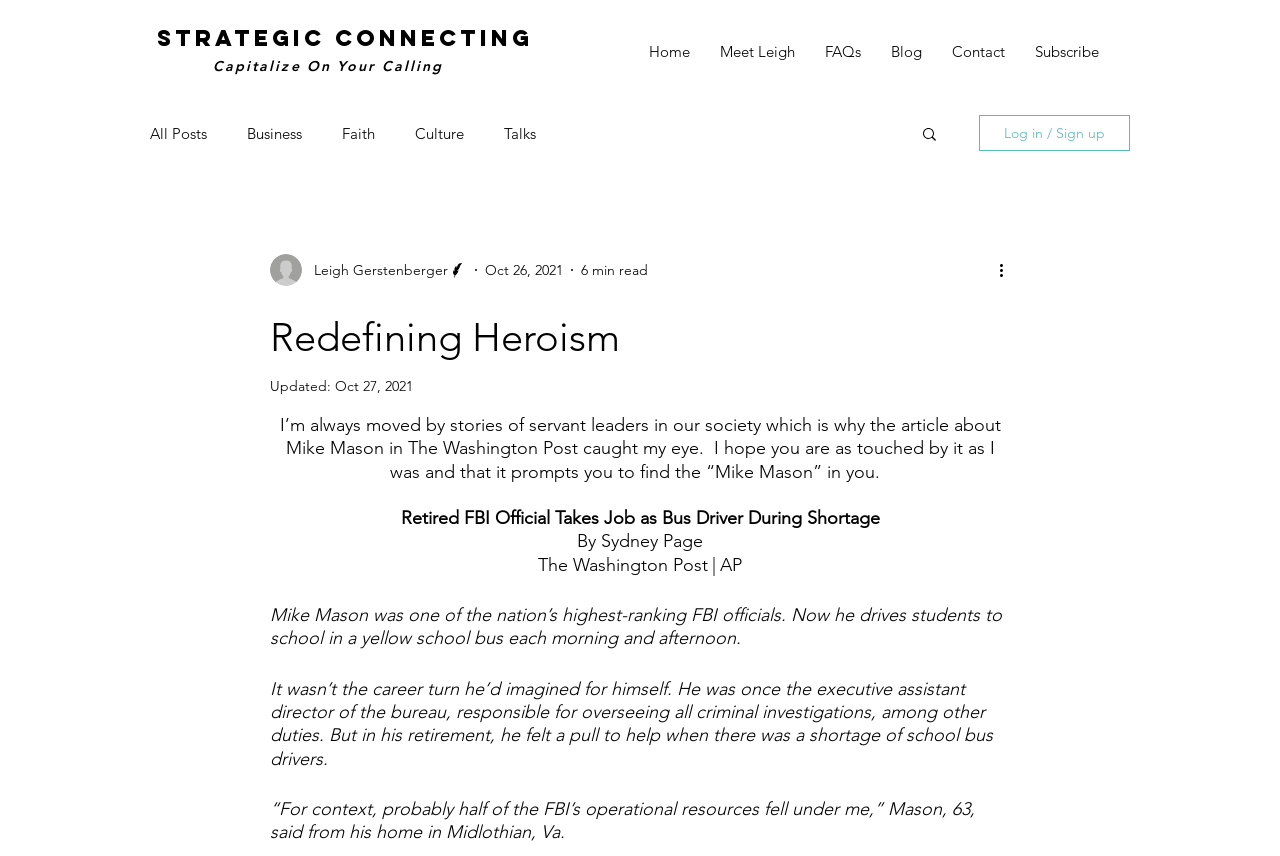Specify the bounding box coordinates of the area that needs to be clicked to achieve the following instruction: "View more actions".

[0.778, 0.301, 0.797, 0.329]